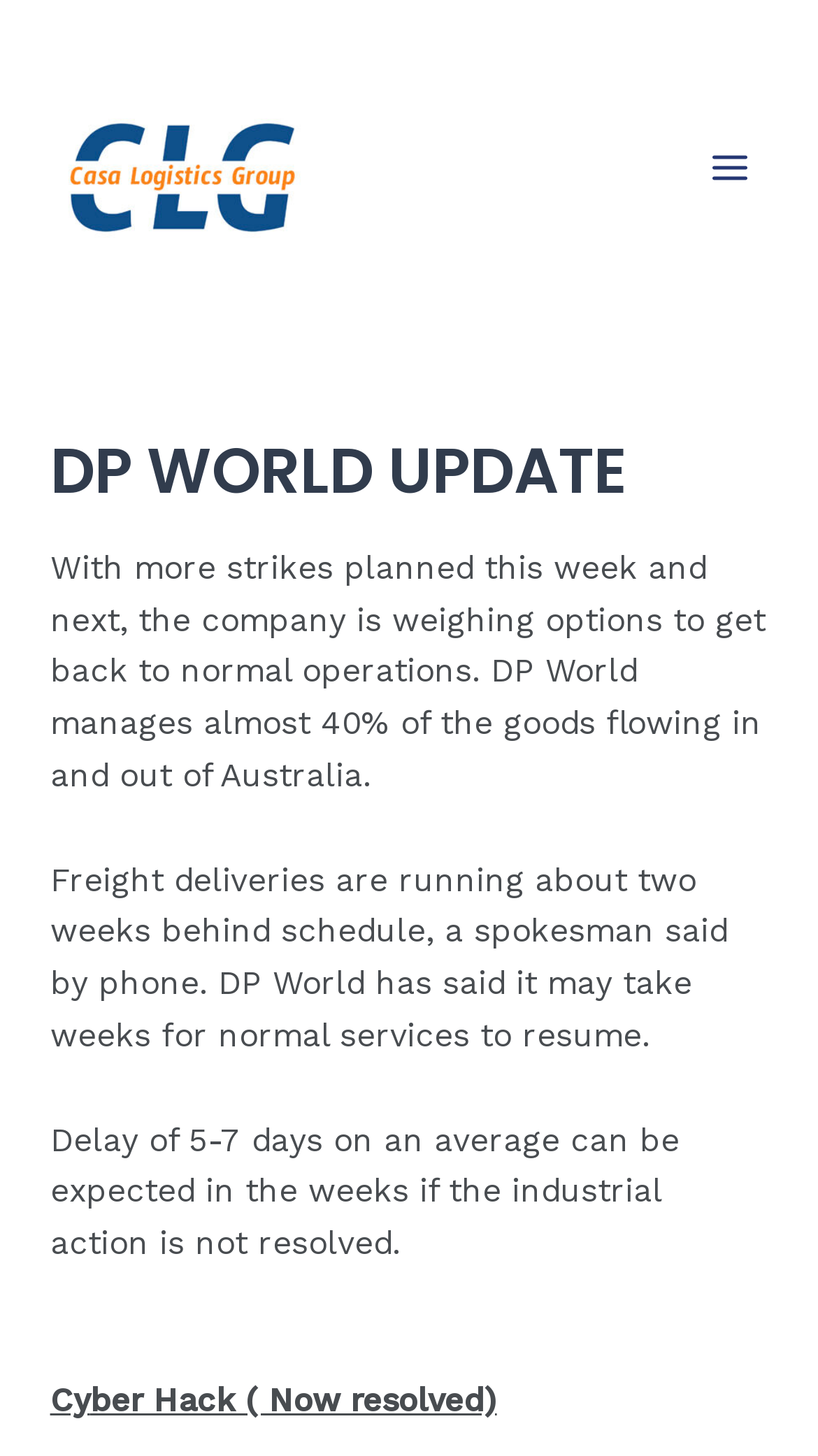How many weeks behind schedule are freight deliveries?
Please use the image to provide an in-depth answer to the question.

The webpage mentions that 'Freight deliveries are running about two weeks behind schedule, a spokesman said by phone.' which indicates that freight deliveries are delayed by about two weeks.